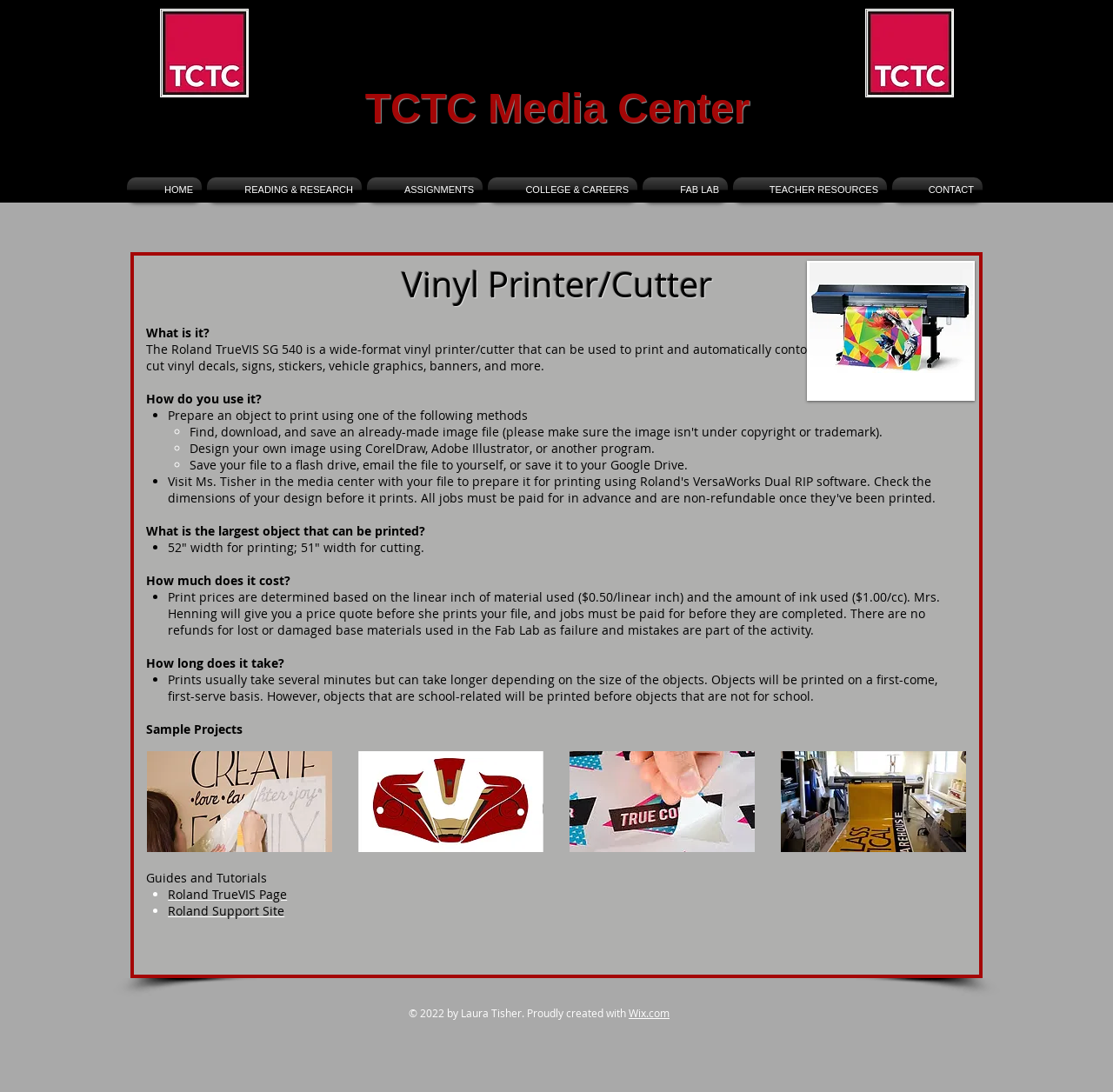Provide a comprehensive description of the webpage.

The webpage is about a Vinyl Printer/Cutter, specifically the Roland TrueVIS SG 540 model. At the top, there is a navigation menu with links to different sections of the website, including HOME, READING & RESEARCH, ASSIGNMENTS, COLLEGE & CAREERS, FAB LAB, TEACHER RESOURCES, and CONTACT.

Below the navigation menu, there is a main section that provides information about the Vinyl Printer/Cutter. The heading "Vinyl Printer/Cutter" is followed by a brief description of the device, which is a wide-format printer/cutter that can be used to print and automatically contour cut vinyl decals, signs, stickers, vehicle graphics, banners, and more.

The webpage then provides instructions on how to use the printer/cutter, including preparing an object to print, designing an image using CorelDraw or Adobe Illustrator, and saving the file to a flash drive or emailing it to oneself.

There are also sections that answer frequently asked questions, such as the largest object that can be printed (52" width for printing and 51" width for cutting), the cost of printing (determined by the linear inch of material used and the amount of ink used), and the time it takes to print (usually several minutes, but can take longer depending on the size of the object).

Additionally, there is a section on sample projects and guides and tutorials, which includes links to the Roland TrueVIS page and the Roland Support Site. There is also a matrix gallery with four buttons that have pop-up menus.

At the bottom of the webpage, there is a copyright notice and a link to Wix.com, the website creation platform used to build the site.